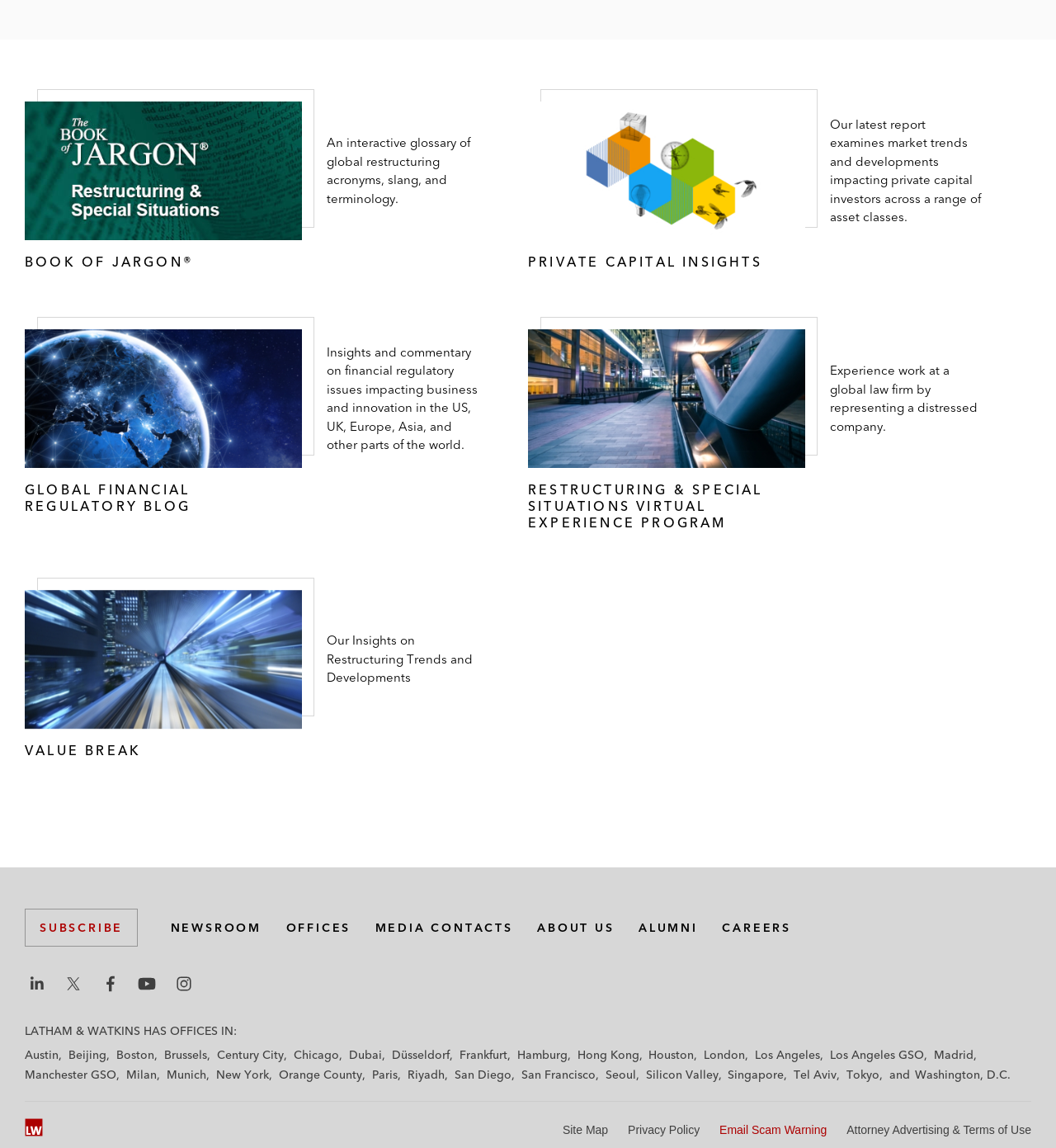Please look at the image and answer the question with a detailed explanation: How many social media links are there at the bottom of the page?

I counted the number of social media links at the bottom of the page by looking at the links with images of social media platforms, such as LinkedIn, Twitter, Facebook, and YouTube.